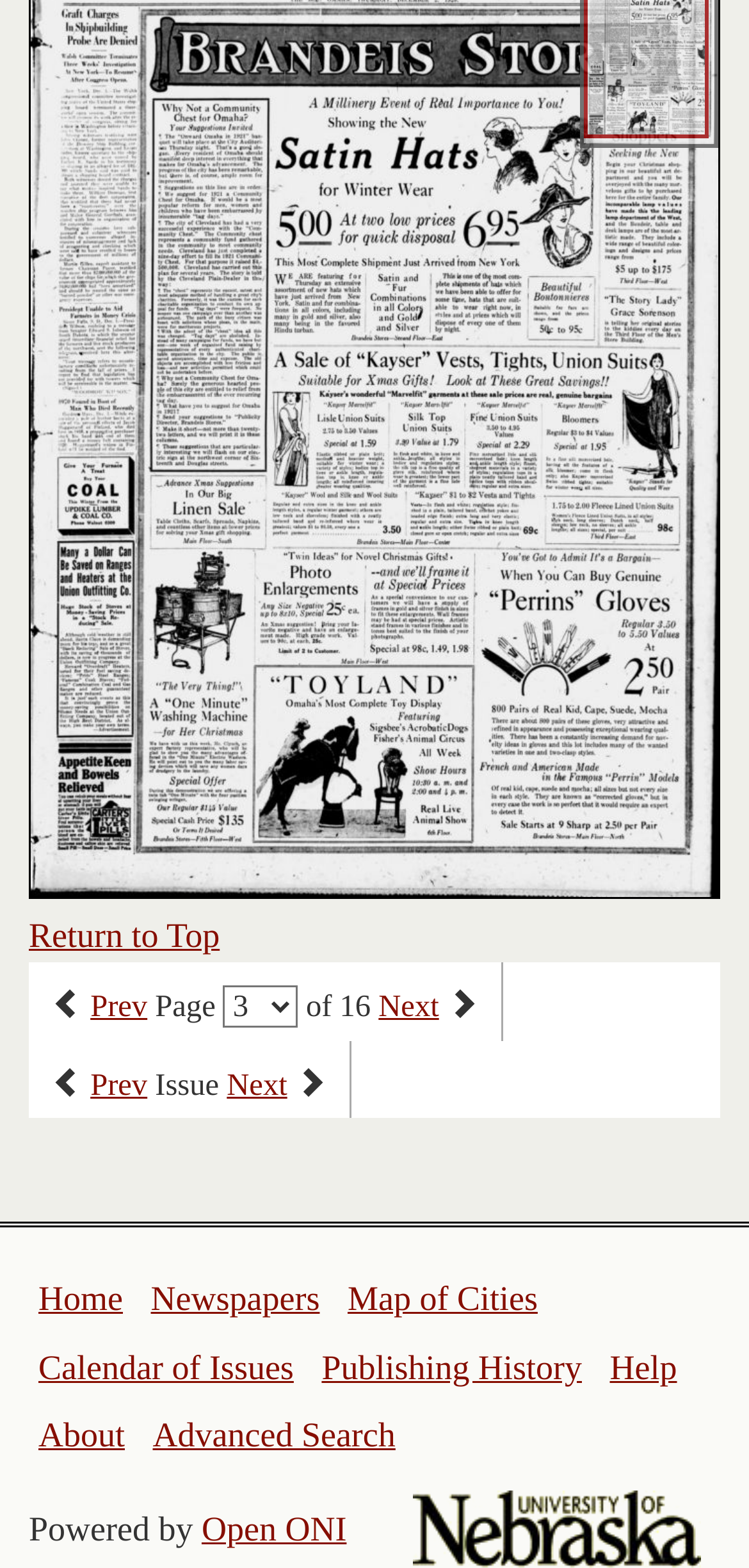Identify the bounding box coordinates necessary to click and complete the given instruction: "search using advanced search".

[0.204, 0.903, 0.528, 0.928]